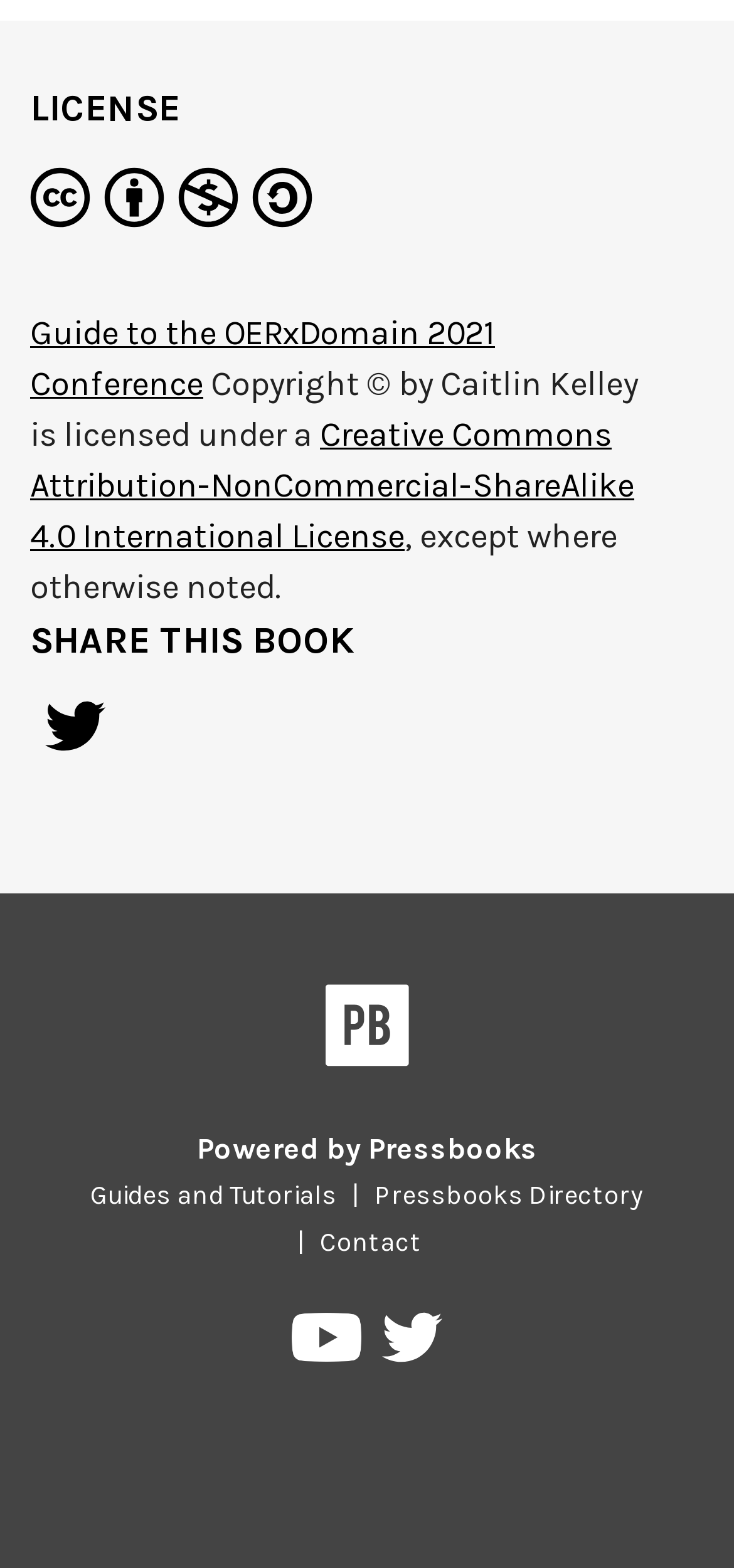What is the platform that powered this book?
Based on the image, give a concise answer in the form of a single word or short phrase.

Pressbooks